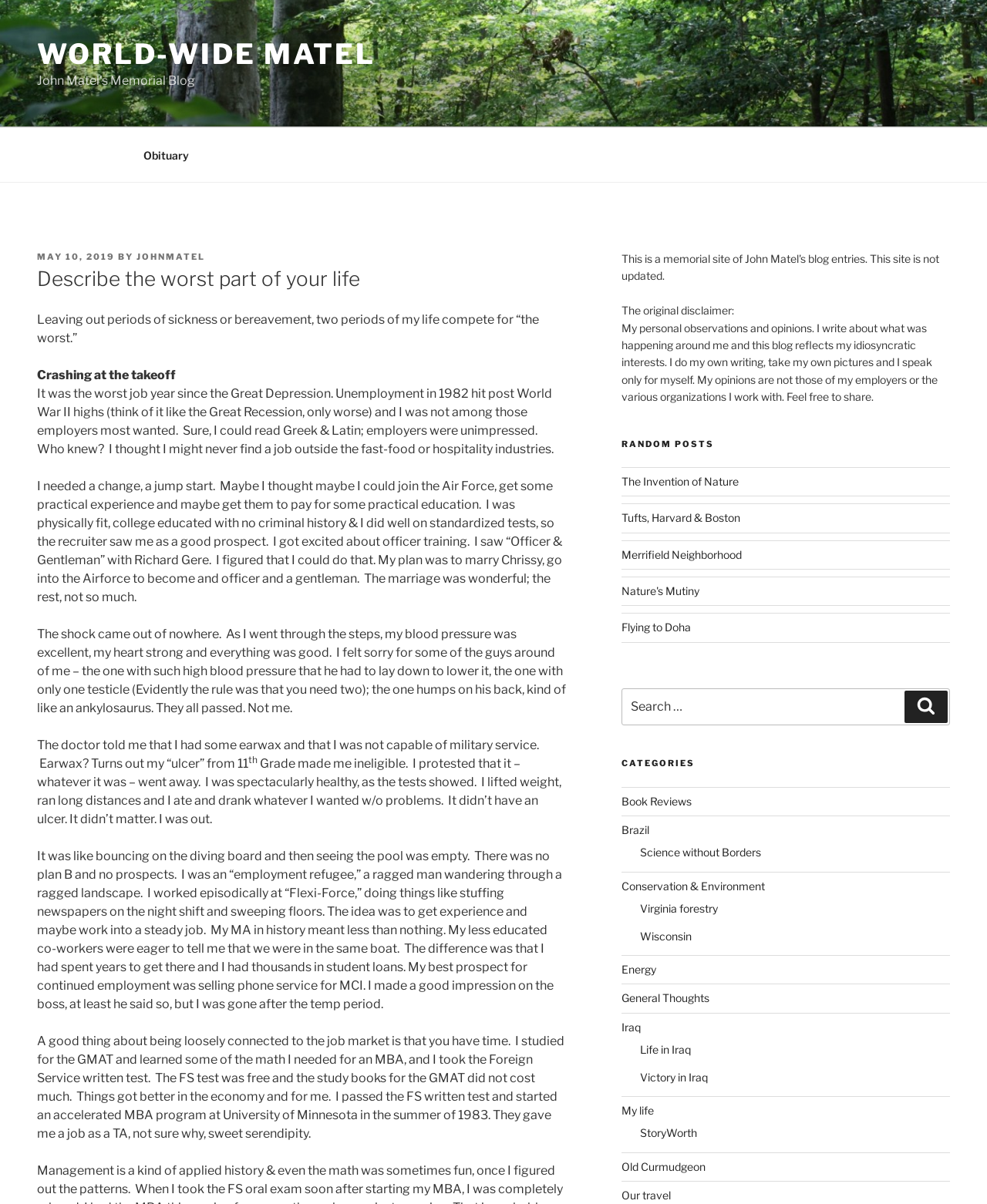Refer to the image and provide an in-depth answer to the question:
What is the author's occupation?

The webpage does not explicitly mention the author's occupation. Although the author mentions working episodically at 'Flexi-Force' and studying for the GMAT, there is no clear indication of a specific occupation.